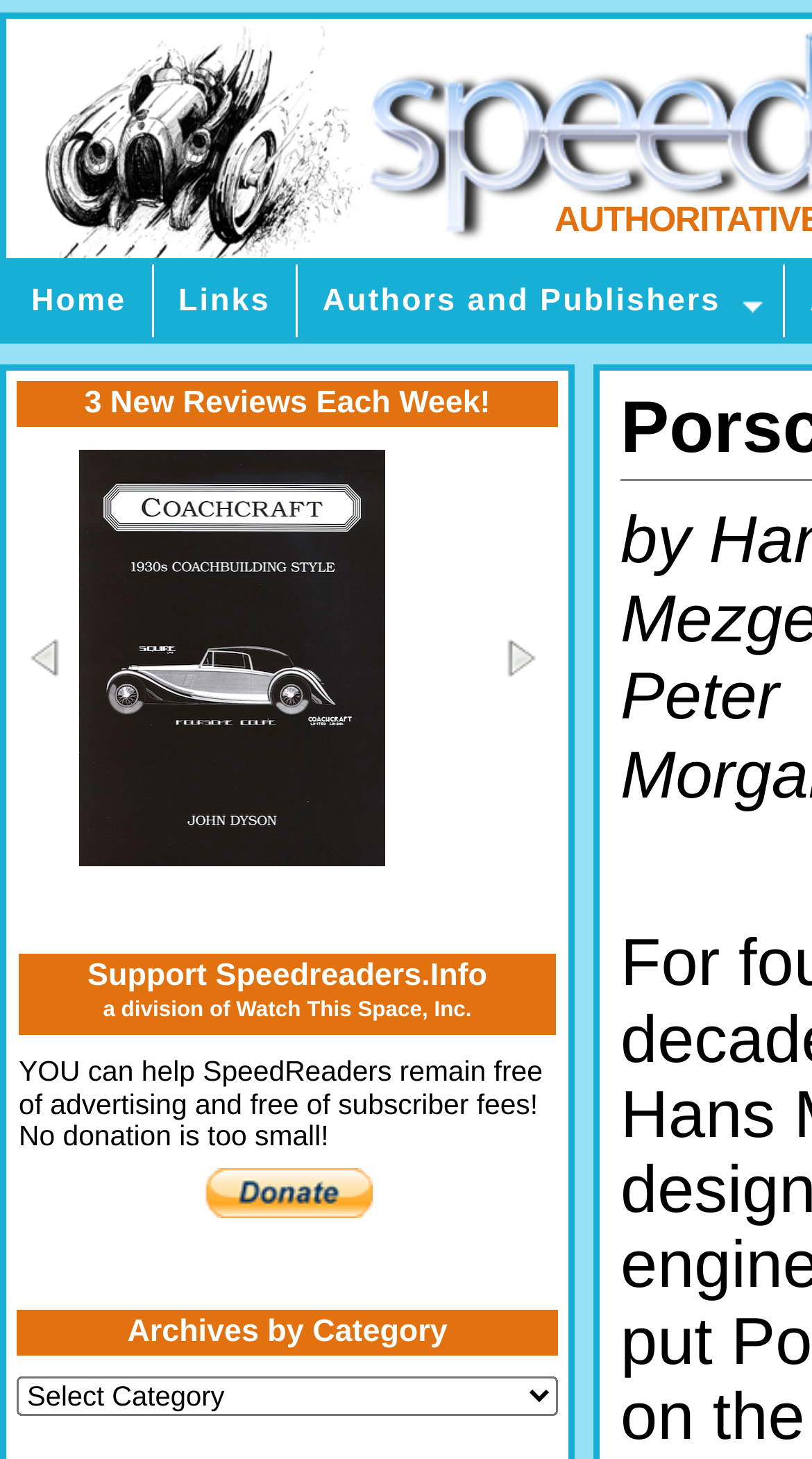Provide the bounding box coordinates of the HTML element this sentence describes: "Authors and Publishers". The bounding box coordinates consist of four float numbers between 0 and 1, i.e., [left, top, right, bottom].

[0.366, 0.181, 0.967, 0.231]